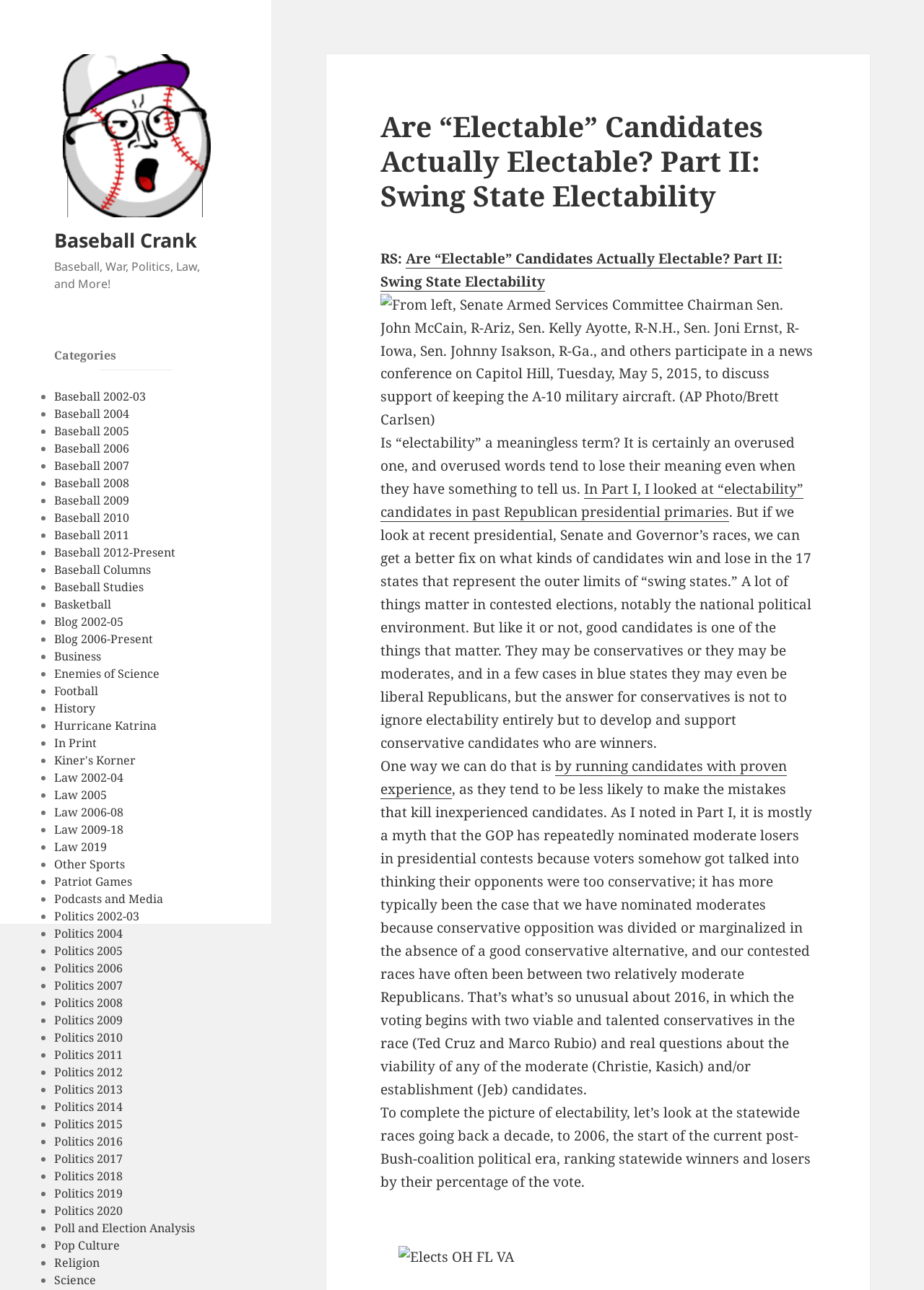Given the following UI element description: "Politics 2008", find the bounding box coordinates in the webpage screenshot.

[0.059, 0.771, 0.133, 0.784]